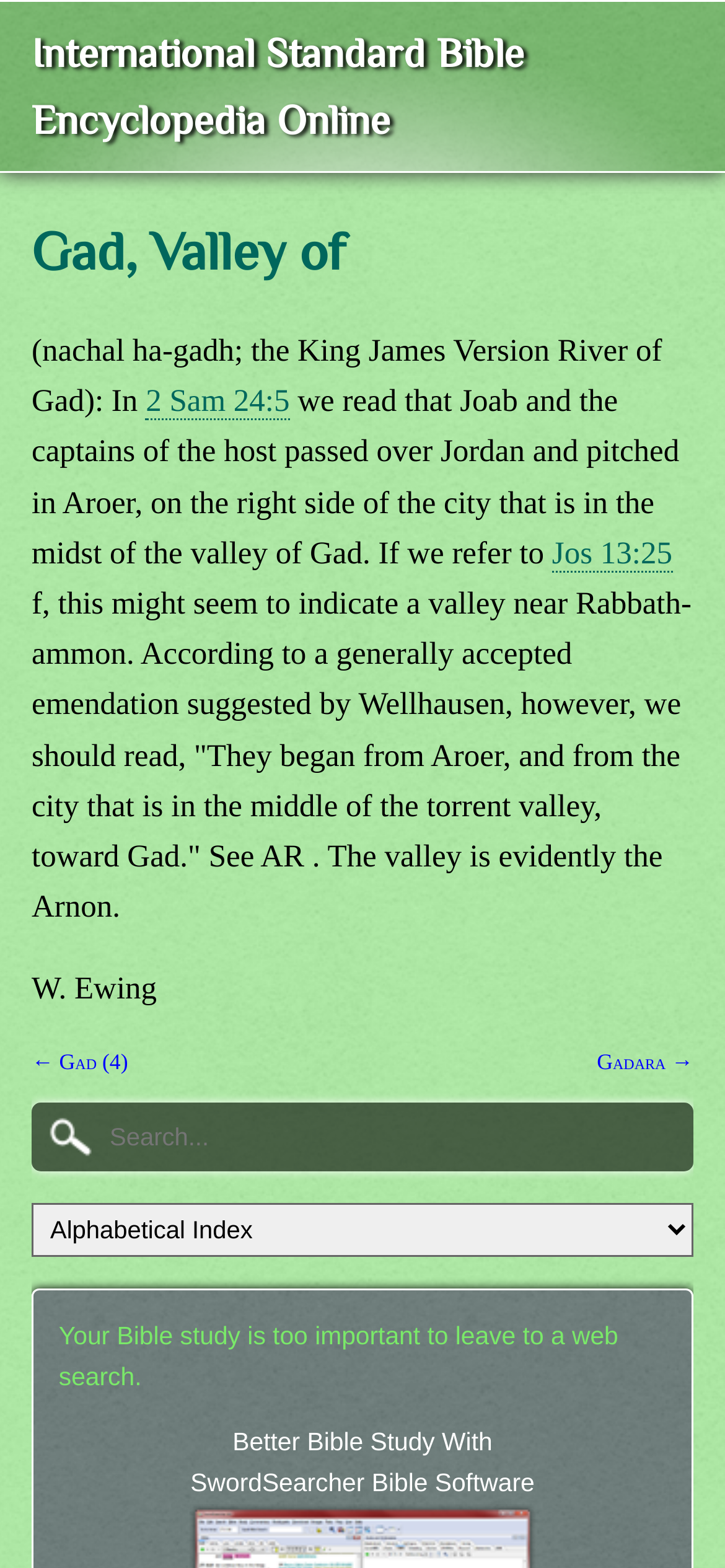Locate the bounding box coordinates of the UI element described by: "International Standard Bible Encyclopedia Online". The bounding box coordinates should consist of four float numbers between 0 and 1, i.e., [left, top, right, bottom].

[0.044, 0.019, 0.723, 0.091]